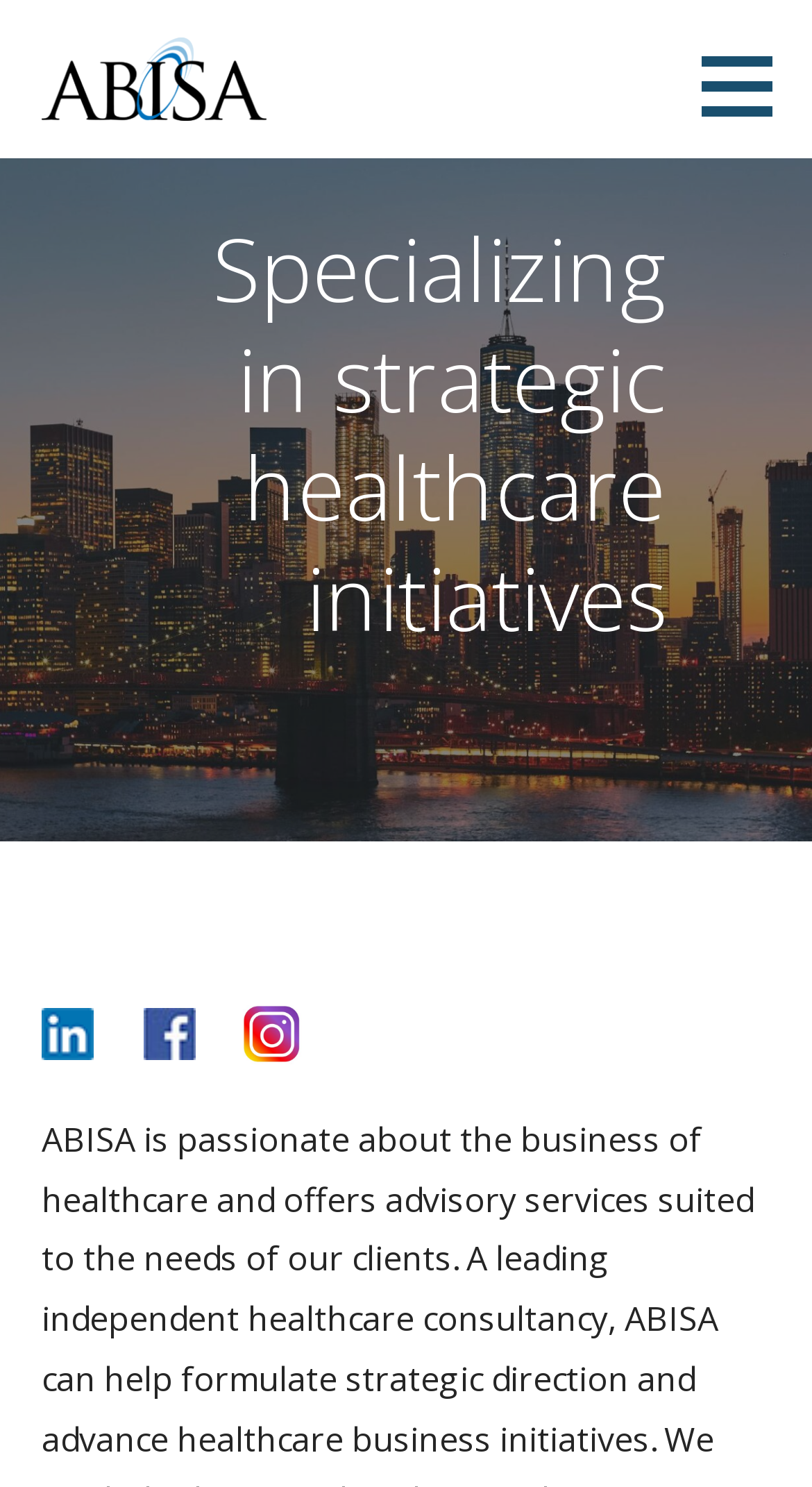What is the company specialized in?
Based on the screenshot, give a detailed explanation to answer the question.

The company's specialization is obtained from the StaticText element, which states 'Specializing in strategic healthcare initiatives'.